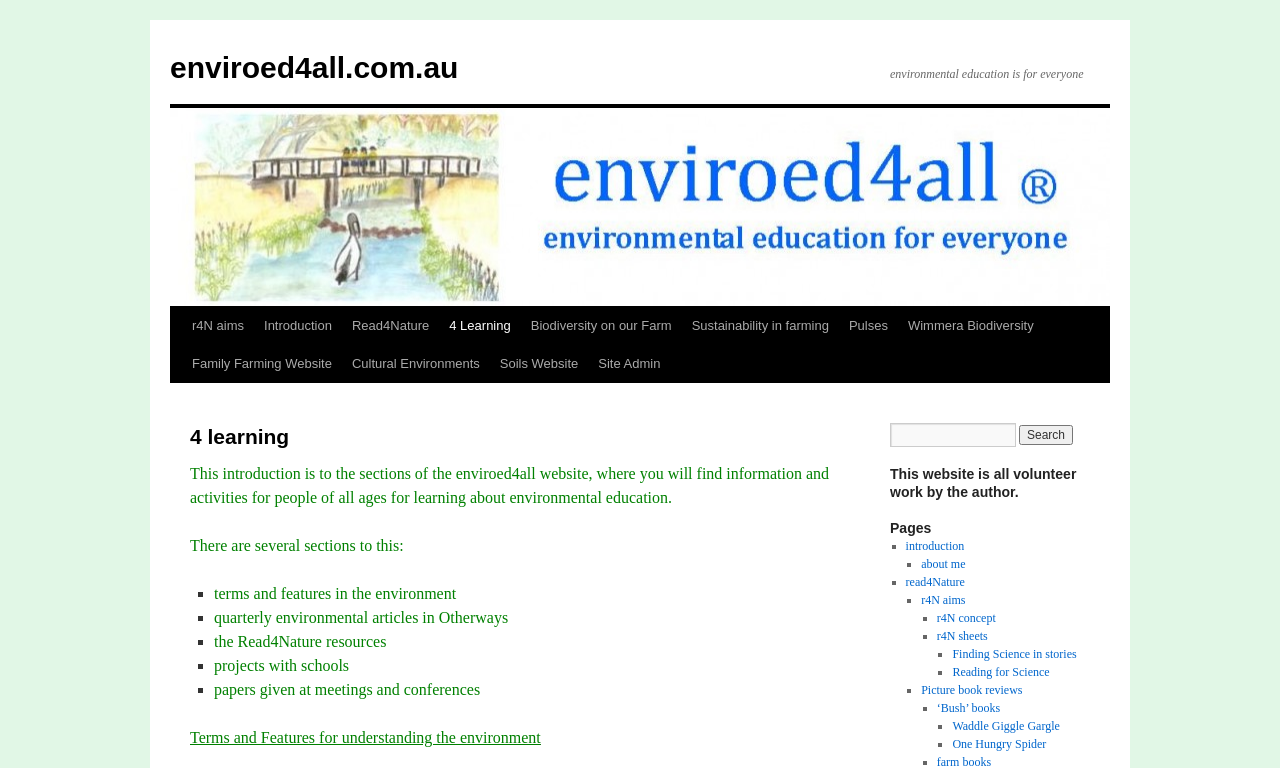How many sections are there in the enviroed4all website?
Please utilize the information in the image to give a detailed response to the question.

According to the static text 'There are several sections to this:', it can be inferred that there are multiple sections in the enviroed4all website, but the exact number is not specified.